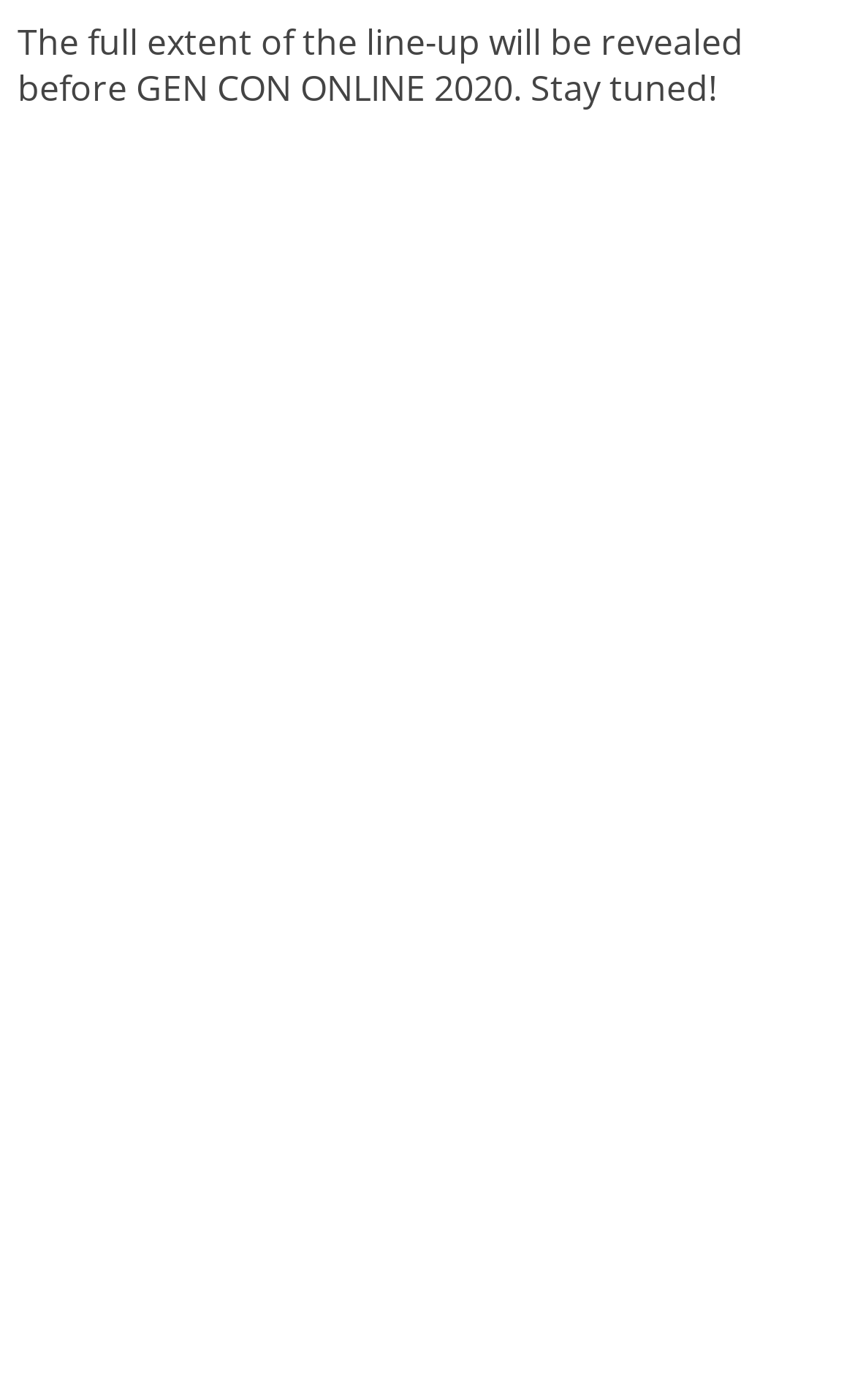Can you determine the bounding box coordinates of the area that needs to be clicked to fulfill the following instruction: "Visit Catan's YouTube channel"?

[0.831, 0.354, 0.888, 0.389]